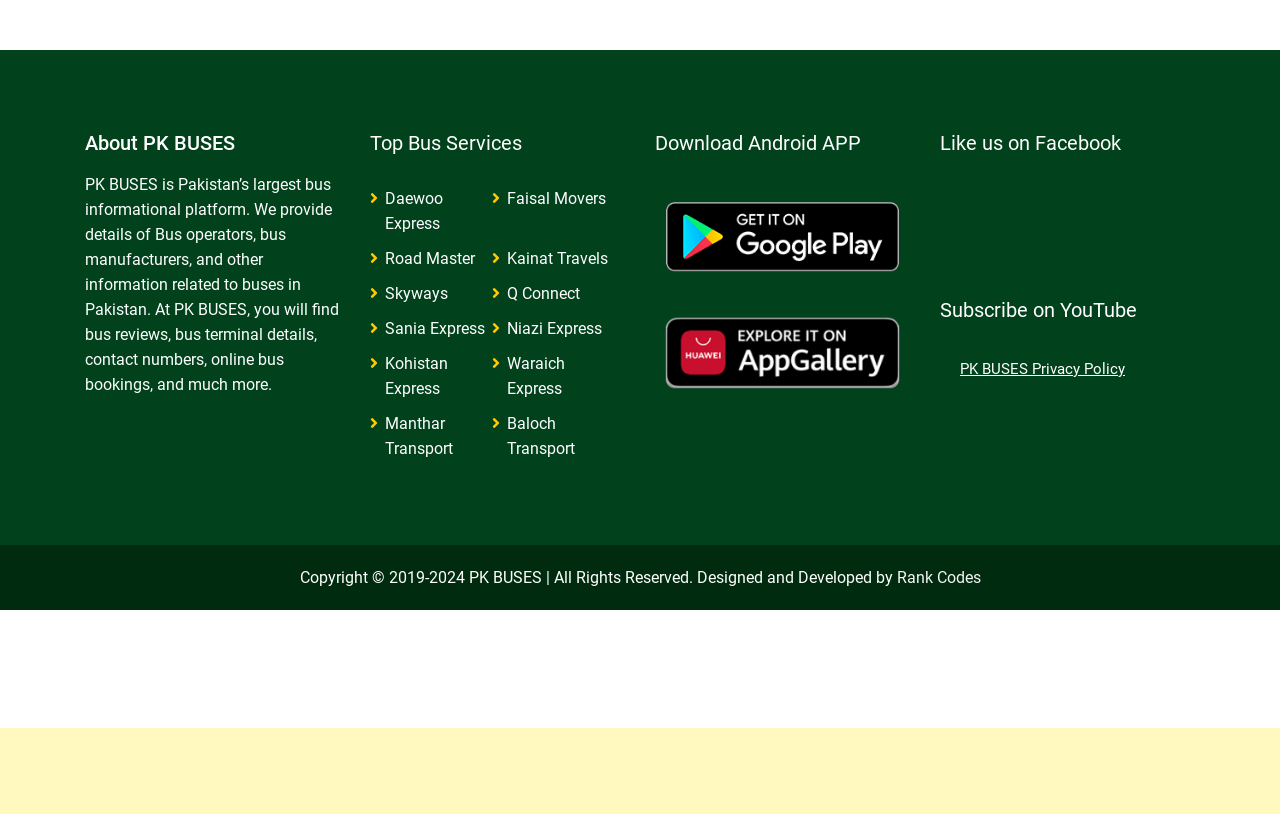Determine the bounding box coordinates for the element that should be clicked to follow this instruction: "Like us on Facebook". The coordinates should be given as four float numbers between 0 and 1, in the format [left, top, right, bottom].

[0.734, 0.228, 0.934, 0.327]